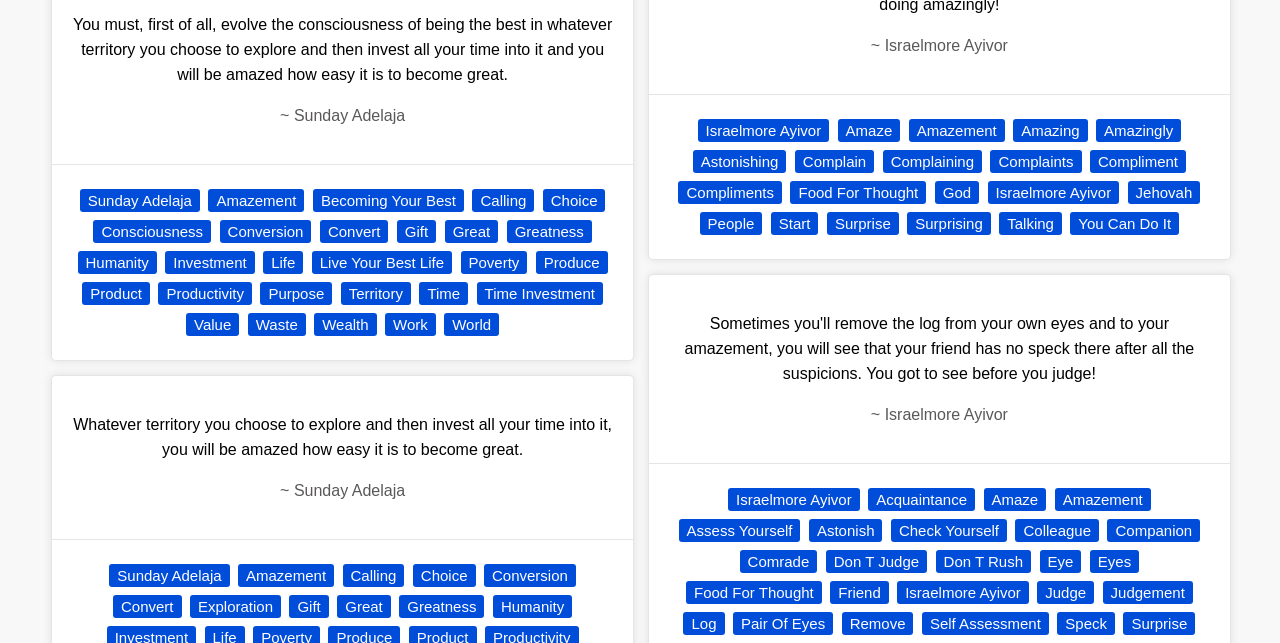Provide a short answer to the following question with just one word or phrase: What is the tone of the webpage?

Inspirational